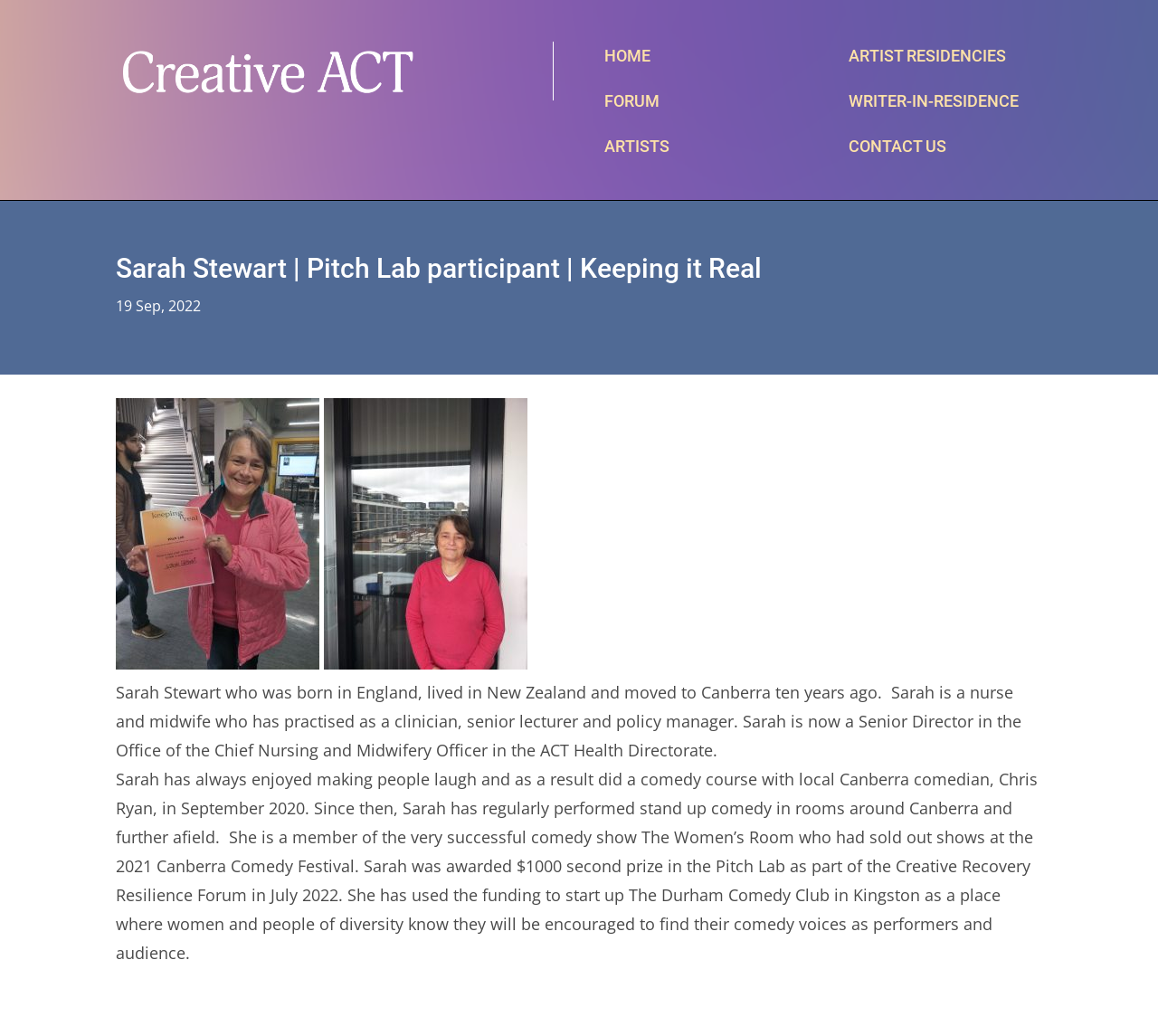Please determine the headline of the webpage and provide its content.

Sarah Stewart | Pitch Lab participant | Keeping it Real